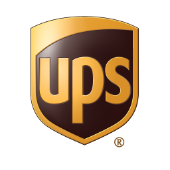Give an in-depth summary of the scene depicted in the image.

The image features the logo of UPS, a well-known logistics and package delivery company. The logo is encased in a distinctive shield shape, predominantly colored in dark brown with a golden upper section. The acronym "UPS" is prominently displayed in a bold, modern font, contrasting sharply against the dark background. This logo serves to represent the shipping and delivery services utilized by various businesses, including Awers Inc., which emphasizes its commitment to reliable and efficient logistics for delivering perishable products. The presence of the UPS logo underscores Awers Inc.'s capability to manage shipping with speed and accountability.